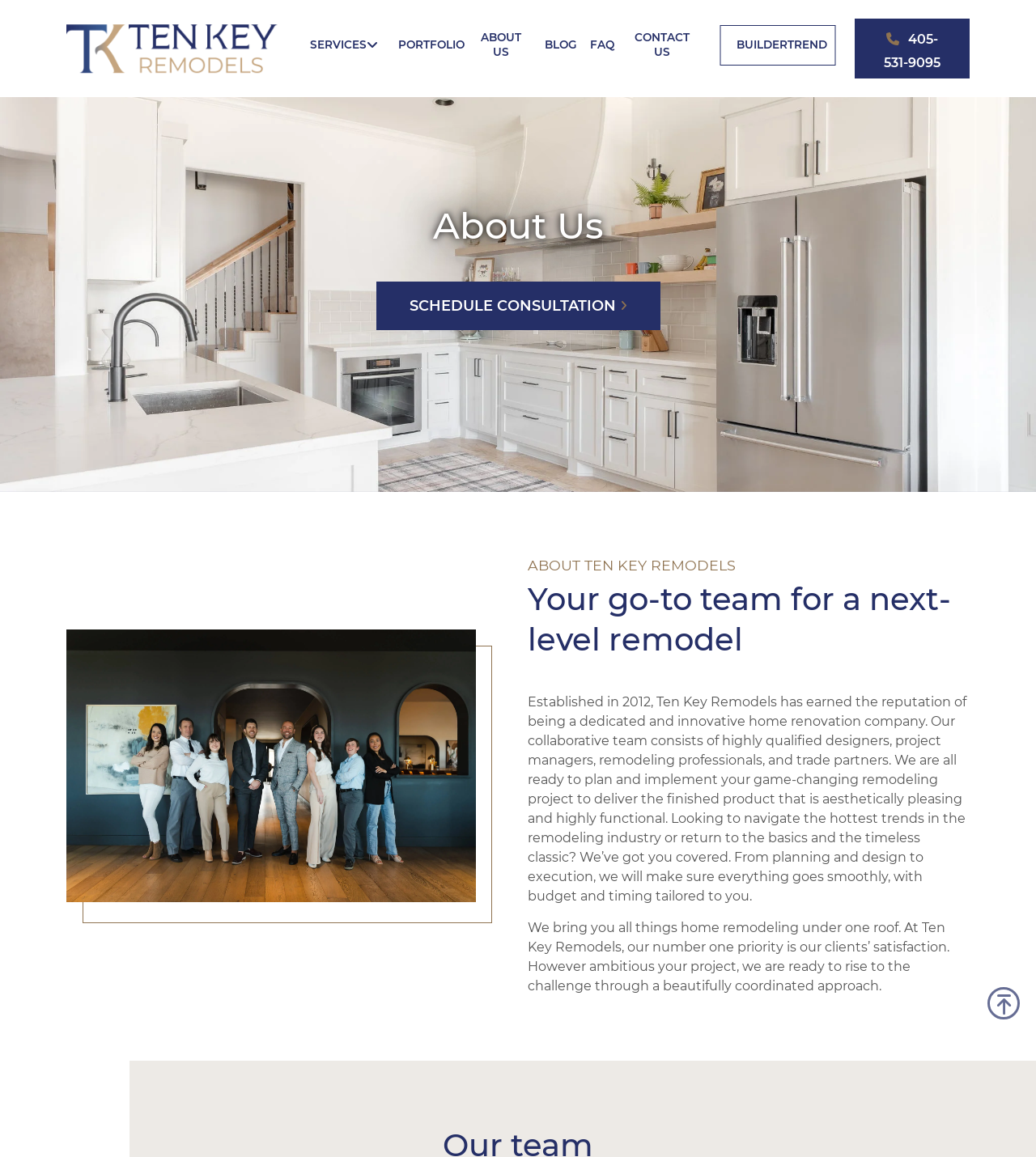What services does Ten Key Remodels offer?
Kindly answer the question with as much detail as you can.

I found the services offered by Ten Key Remodels by looking at the link elements with the corresponding text. These links are located vertically below the 'SERVICES' link.